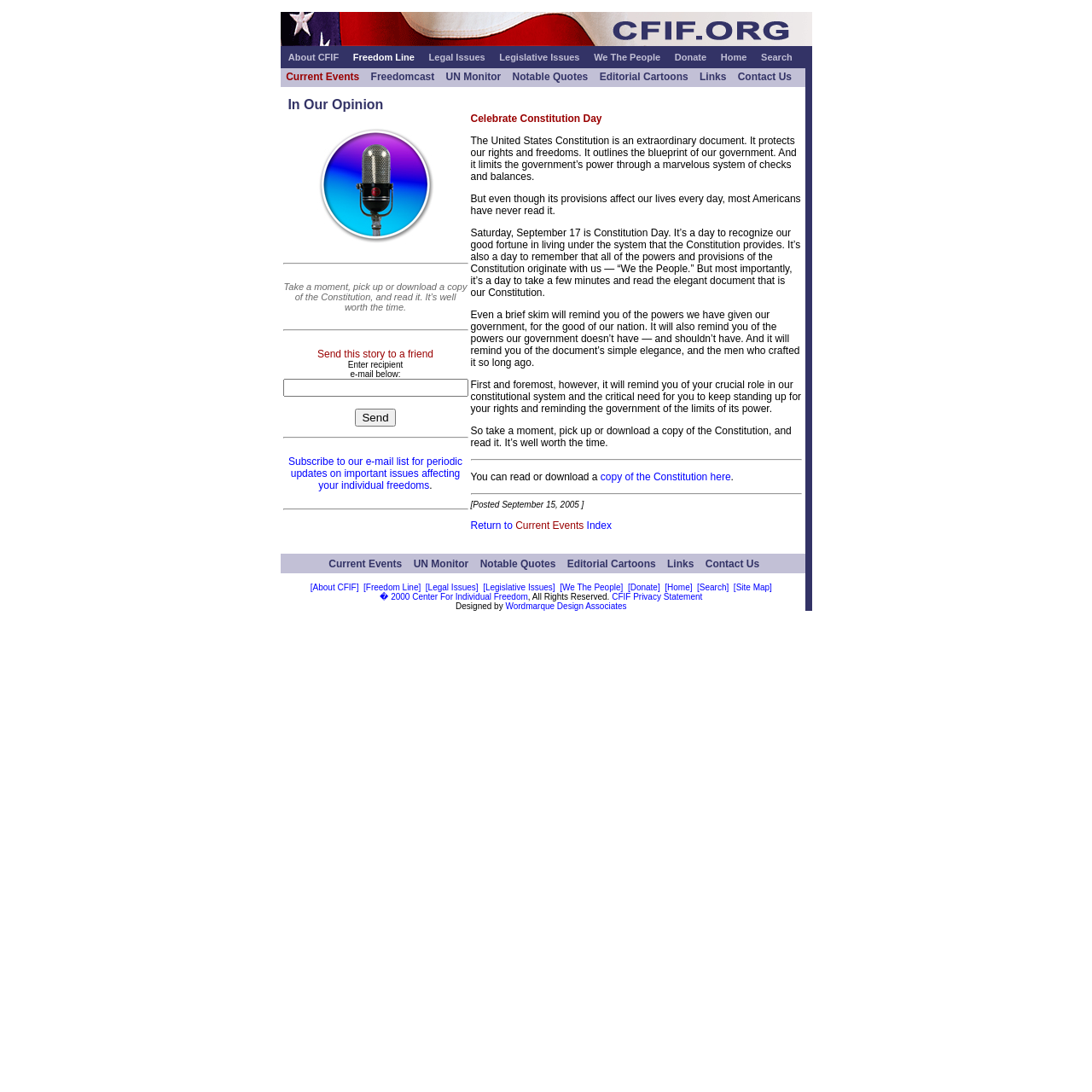How can I read or download a copy of the Constitution?
Answer the question with as much detail as possible.

The webpage provides a link to read or download a copy of the Constitution, allowing users to access the document and learn more about it.